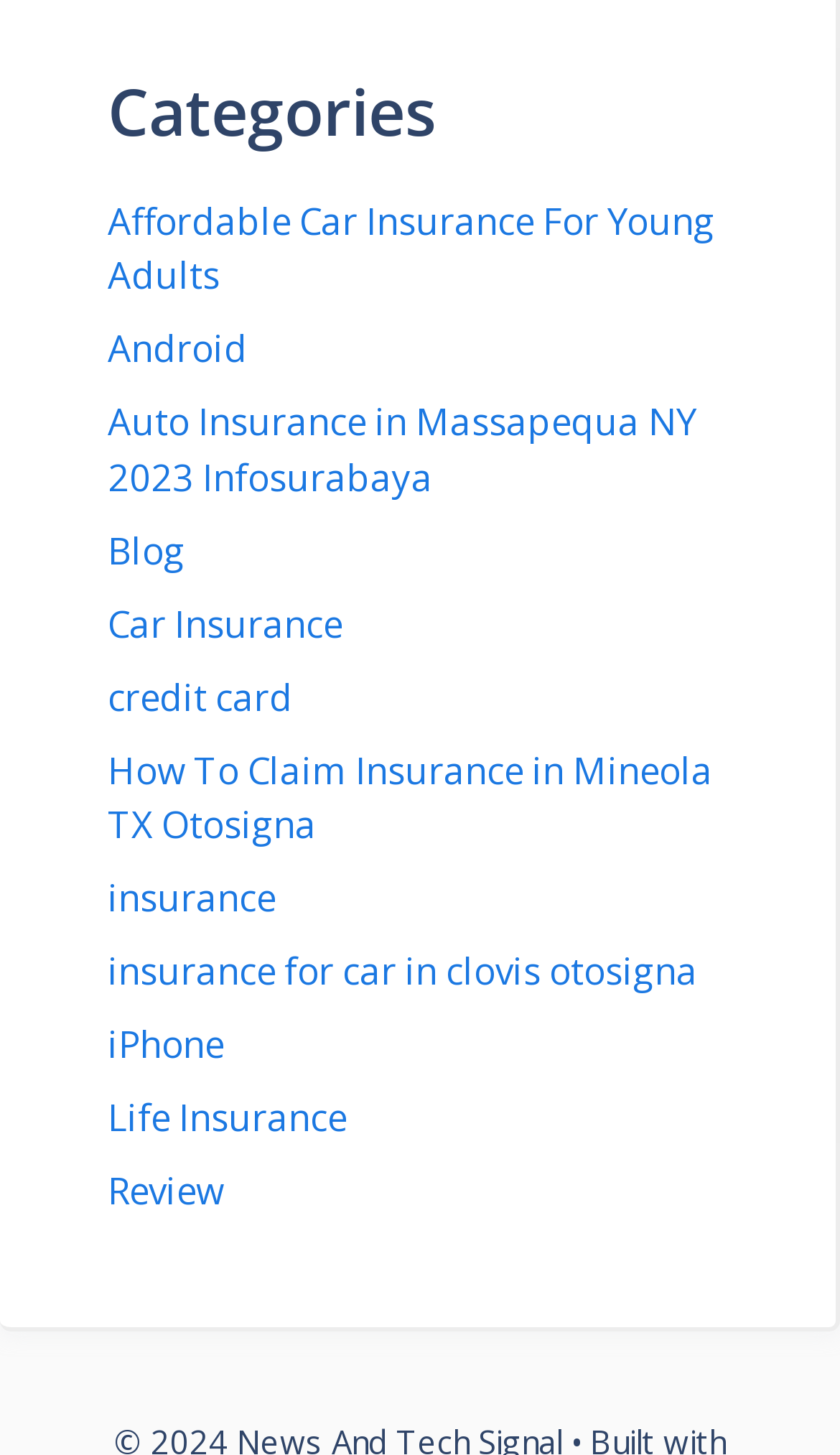Use a single word or phrase to answer the question:
Is 'iPhone' a category listed?

Yes